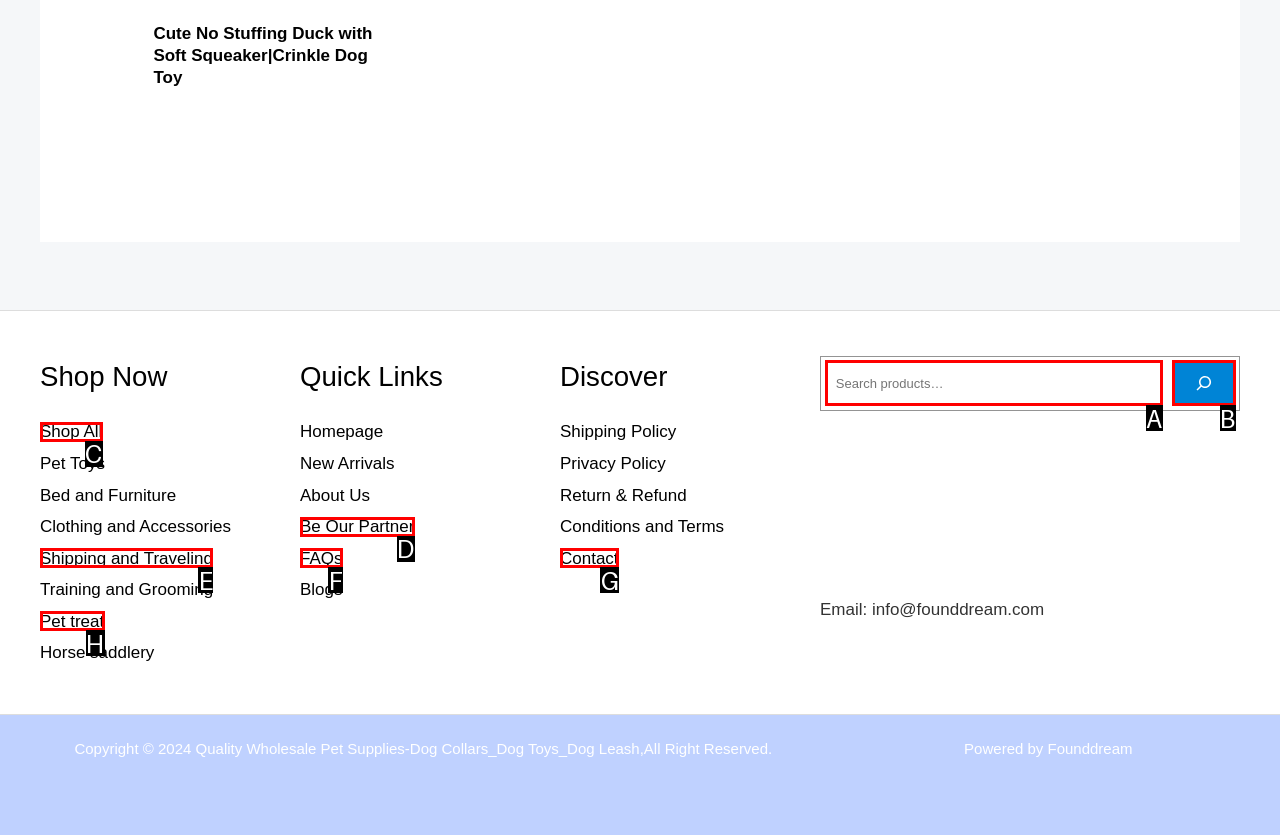From the provided options, pick the HTML element that matches the description: Pet treat. Respond with the letter corresponding to your choice.

H